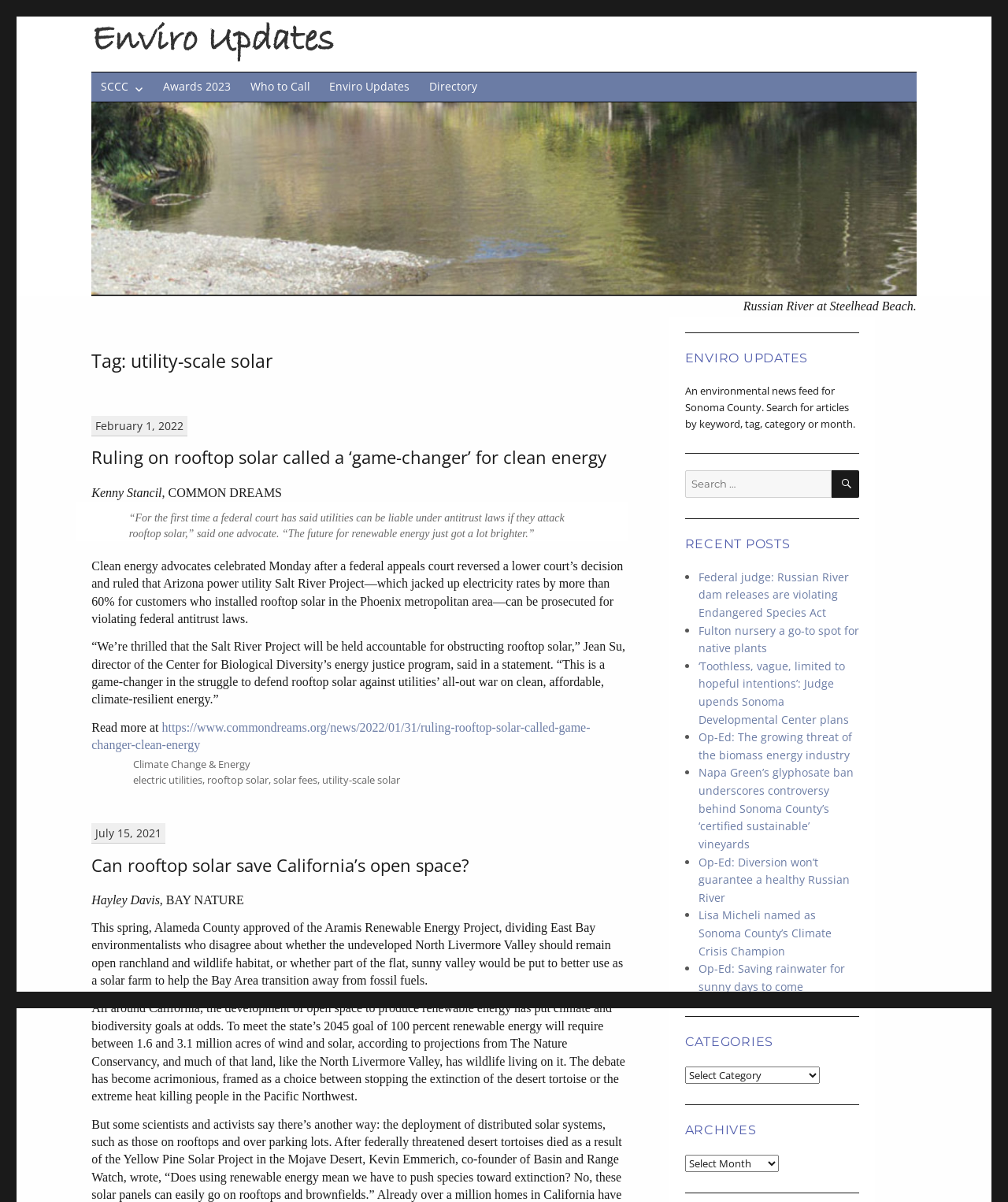Highlight the bounding box coordinates of the region I should click on to meet the following instruction: "Read more about Ruling on rooftop solar called a ‘game-changer’ for clean energy".

[0.091, 0.599, 0.586, 0.625]